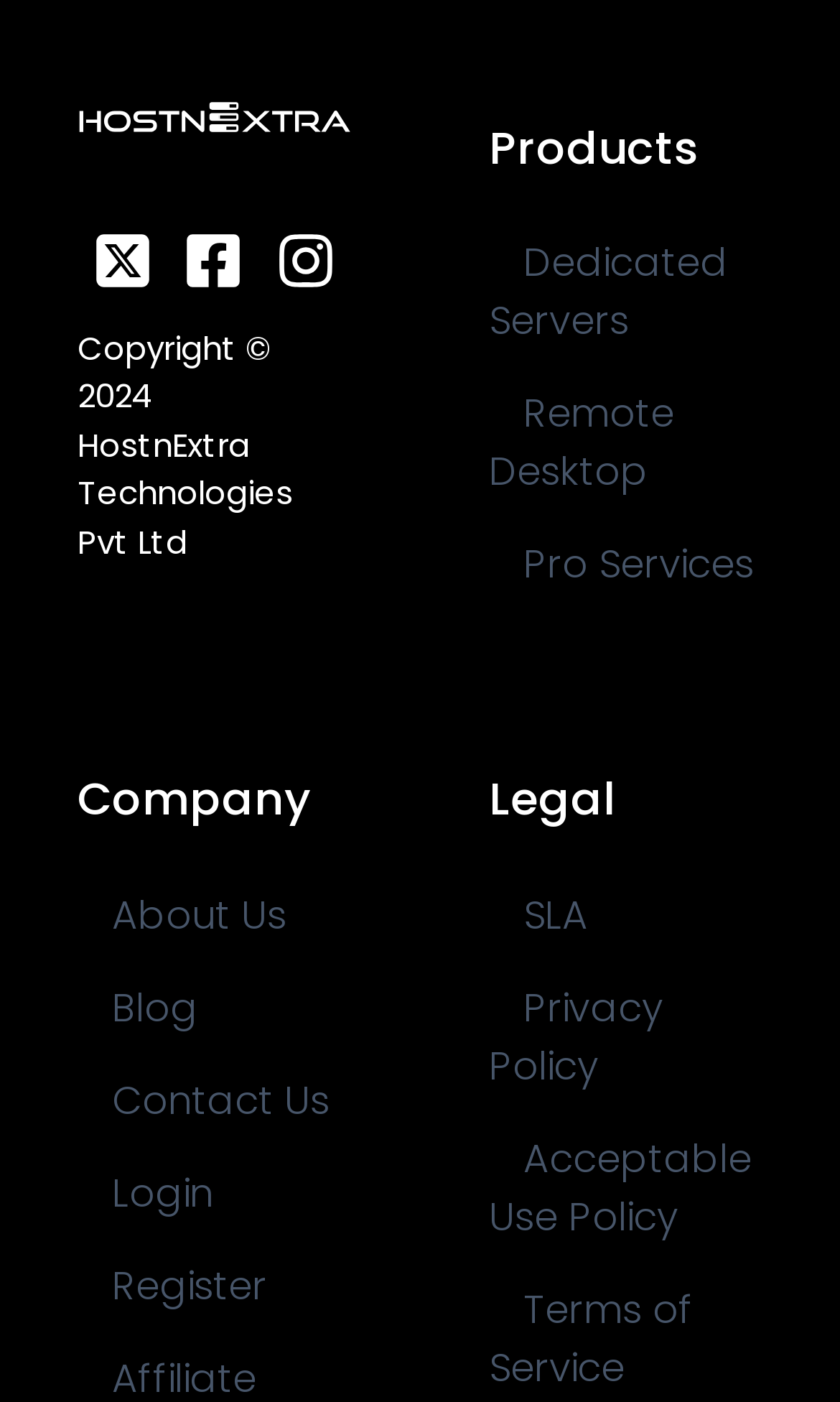Locate the bounding box coordinates of the clickable region to complete the following instruction: "Click on Dedicated Servers."

[0.582, 0.168, 0.867, 0.247]